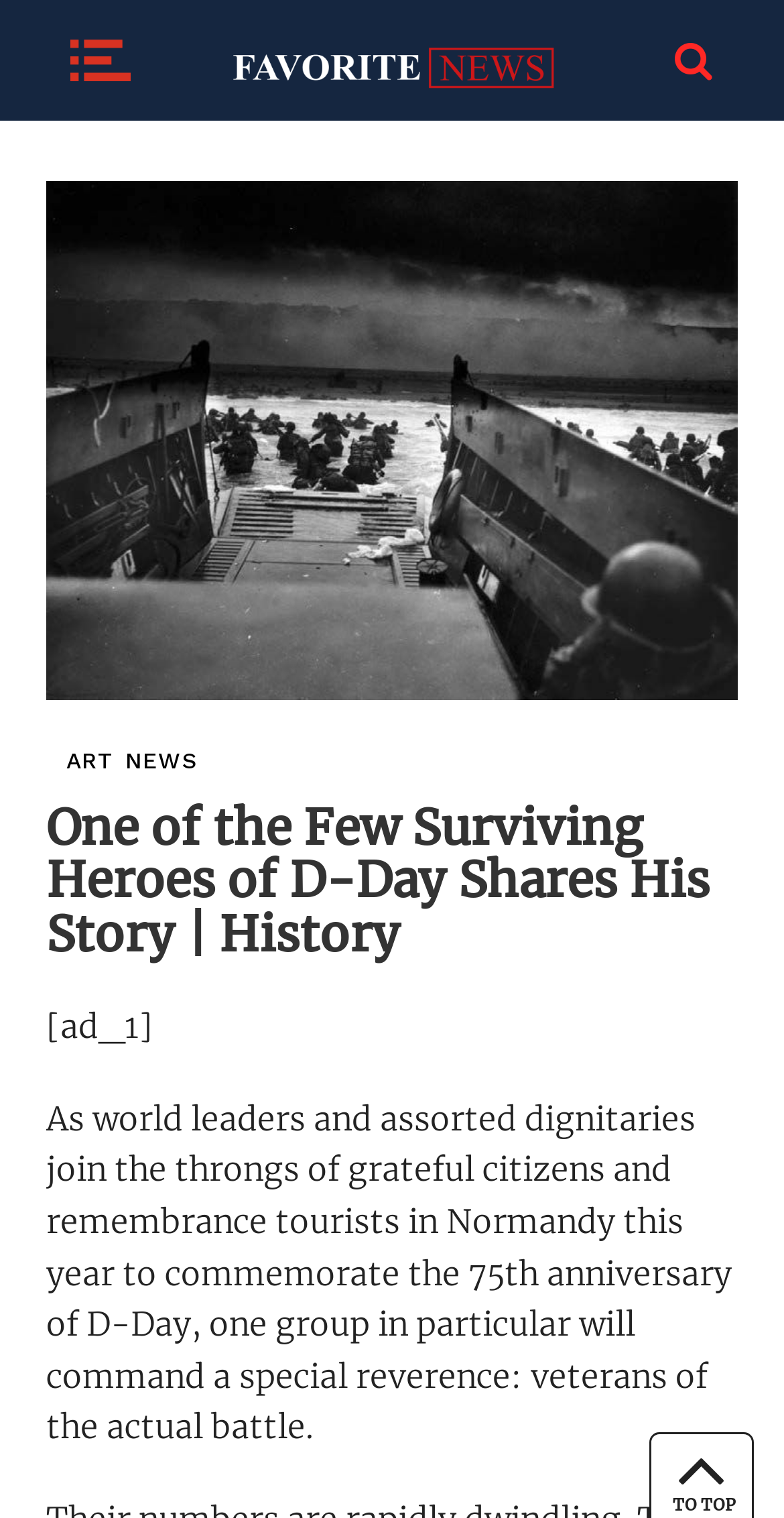Offer a detailed explanation of the webpage layout and contents.

The webpage appears to be a news article about D-Day, specifically featuring the story of one of the few surviving heroes of the battle. At the top left of the page, there is a small image, likely a logo or icon, with a link to "Favorite News" next to it. Below this, there is a larger image that takes up most of the width of the page, depicting a scene from the D-Day Normandy beach.

Above the main content area, there are two headings: "ART NEWS" and "One of the Few Surviving Heroes of D-Day Shares His Story | History". The main article begins with a short advertisement or promotional text "[ad_1]" followed by a paragraph of text that describes the 75th anniversary of D-Day and the special reverence for veterans of the actual battle.

At the very bottom of the page, there is a small text "TO TOP" which likely serves as a button to scroll back to the top of the page. Overall, the page has a simple layout with a focus on the main article and a few supporting images and headings.